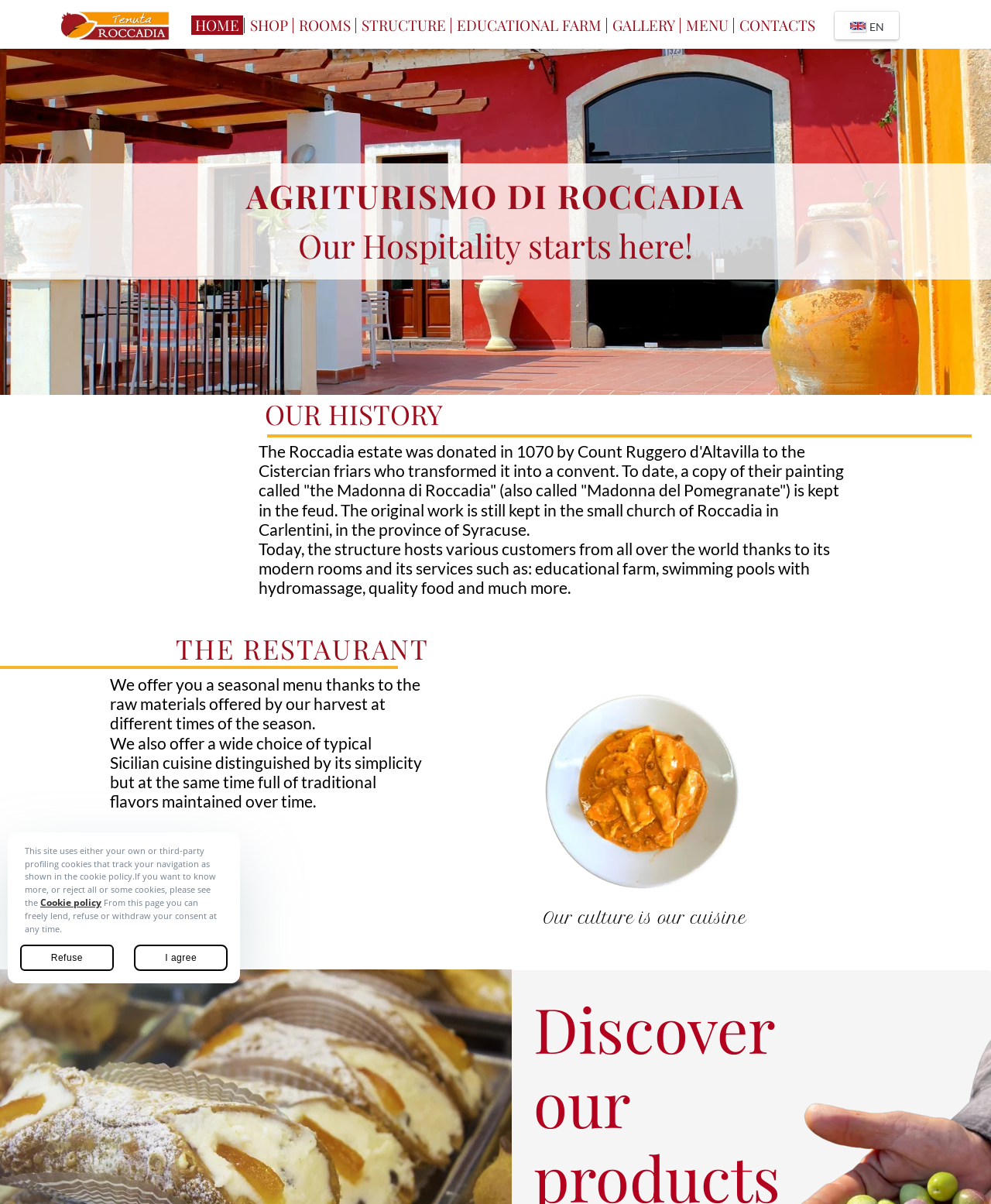Give a one-word or short phrase answer to this question: 
What is the name of the restaurant?

THE RESTAURANT